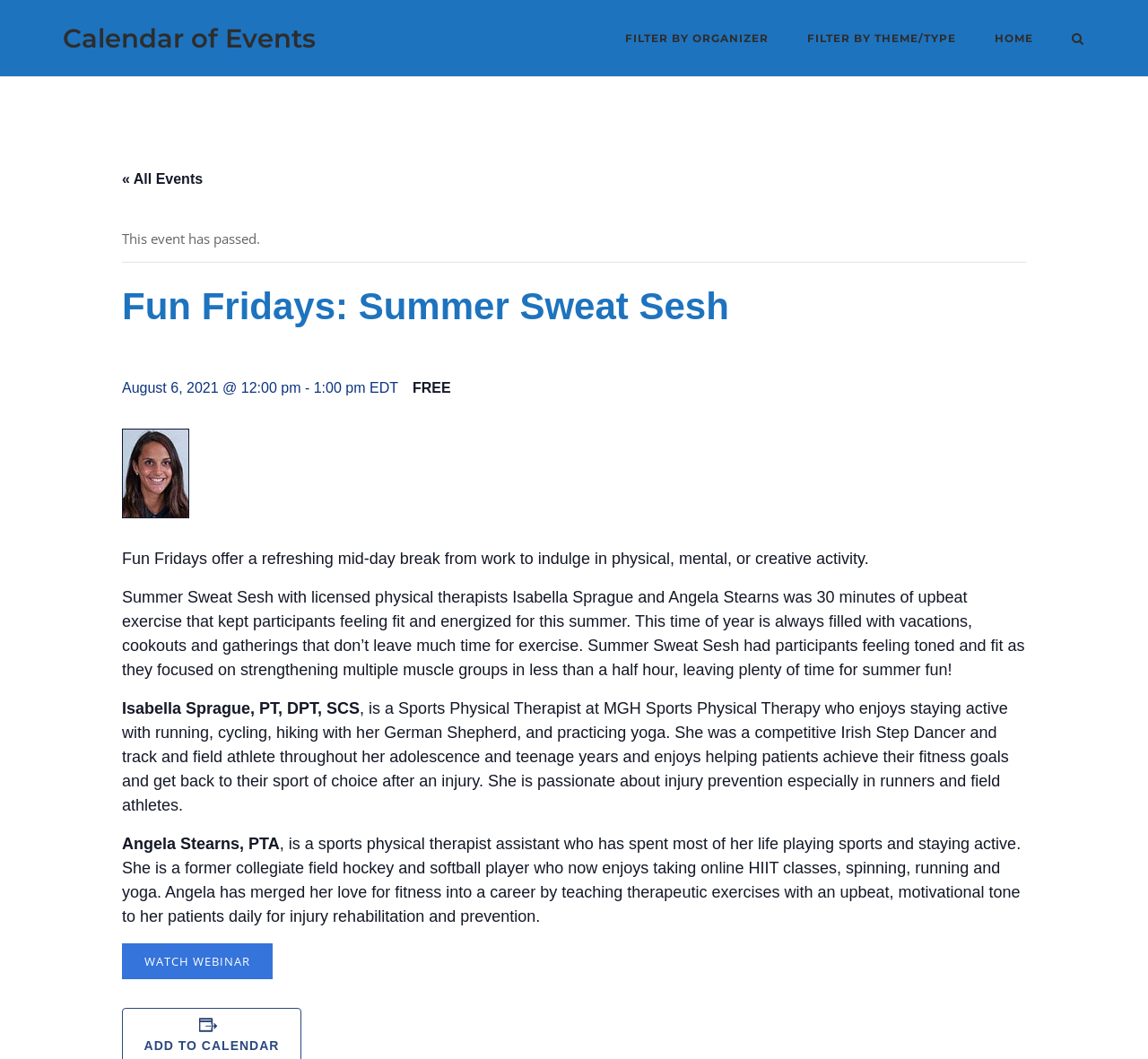Refer to the screenshot and give an in-depth answer to this question: What is the date and time of the event?

I found the date and time of the event by looking at the heading element with the text 'August 6, 2021 @ 12:00 pm - 1:00 pm EDT' which is located below the event name.